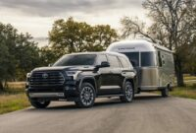What is the primary purpose of the vehicle's design?
Answer the question with as much detail as you can, using the image as a reference.

The exterior design of the 2024 Toyota Sequoia combines functionality with modern aesthetics, indicating that the vehicle is intended for those who seek a balance between luxury and practicality, making it suitable for both urban commuting and outdoor adventures.